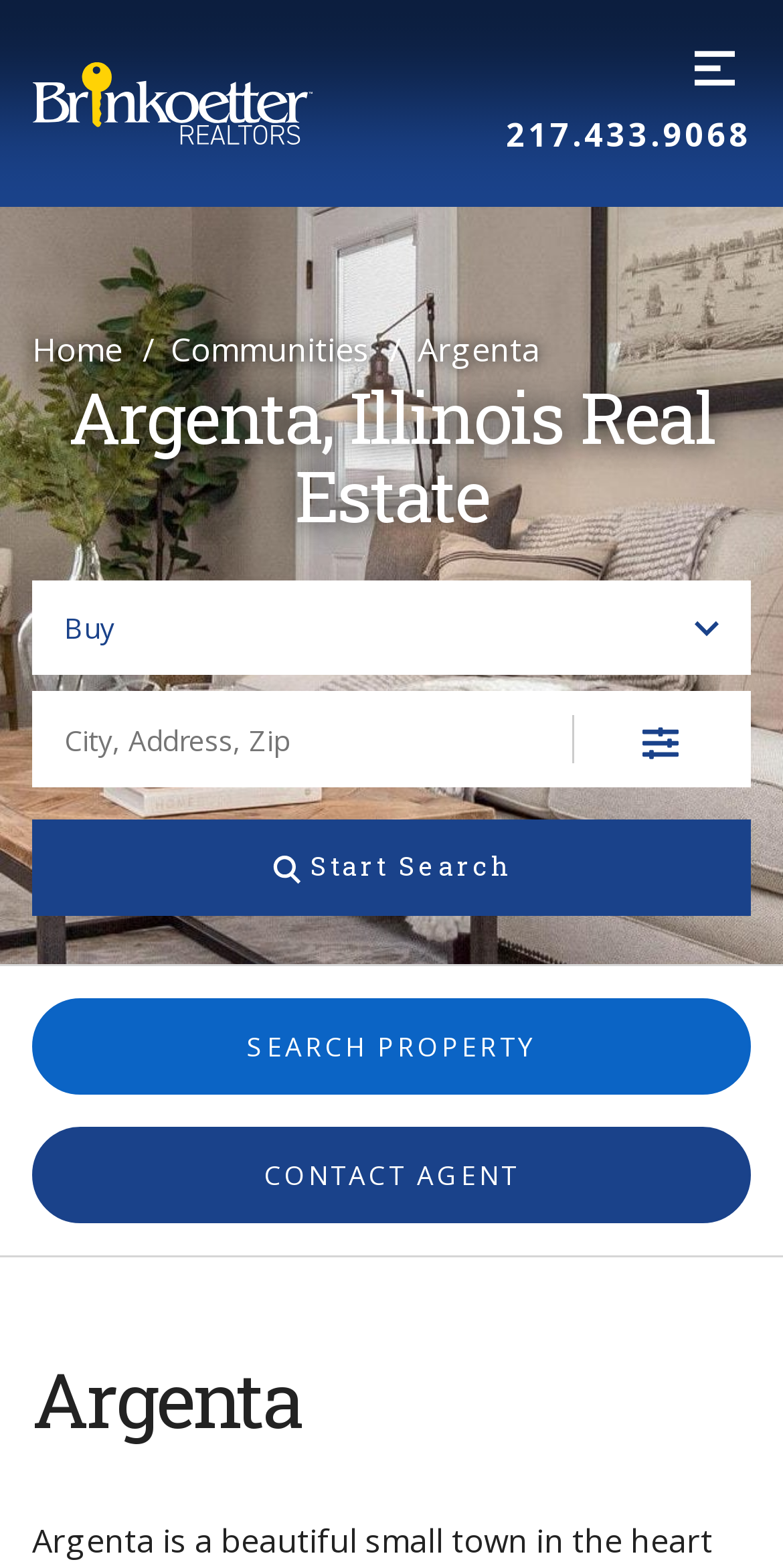What type of property can be searched?
Please provide a single word or phrase answer based on the image.

Home